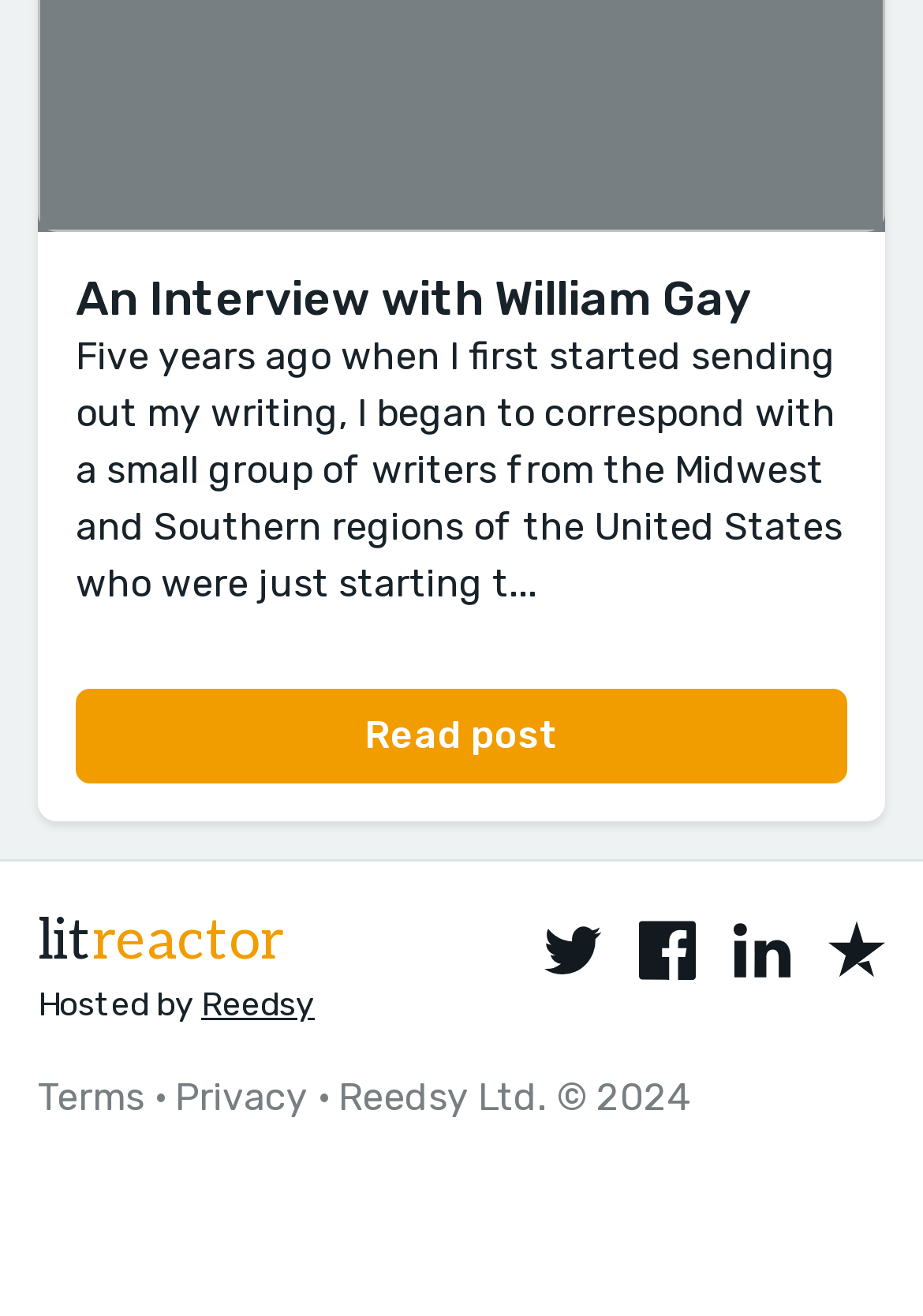Using the details from the image, please elaborate on the following question: What is the purpose of the link 'Terms'?

The link 'Terms' is likely to lead to a webpage that outlines the terms and conditions of the website or service, allowing users to view and understand the terms.